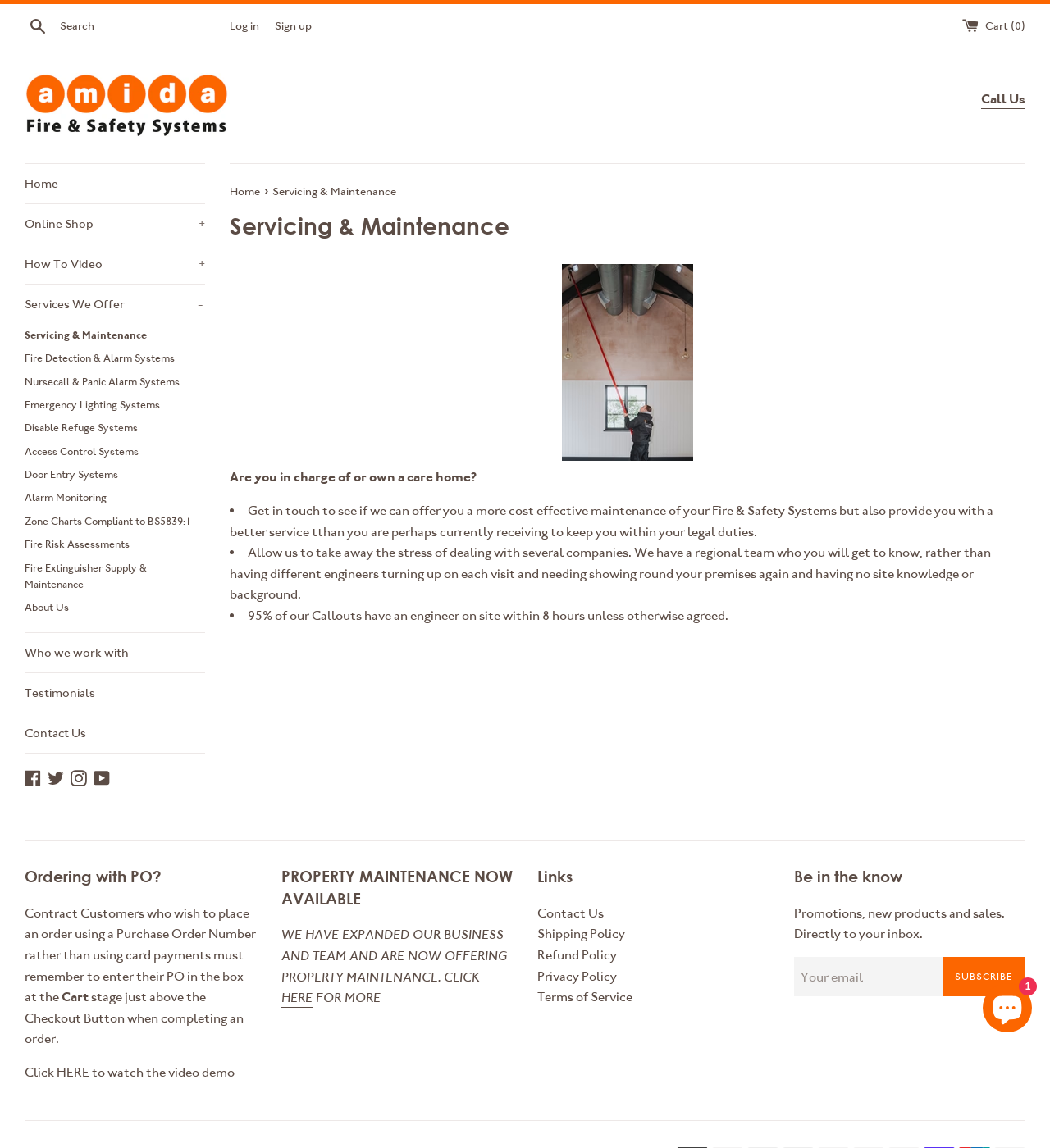Please provide the bounding box coordinates for the element that needs to be clicked to perform the instruction: "Subscribe to the newsletter". The coordinates must consist of four float numbers between 0 and 1, formatted as [left, top, right, bottom].

[0.898, 0.834, 0.977, 0.868]